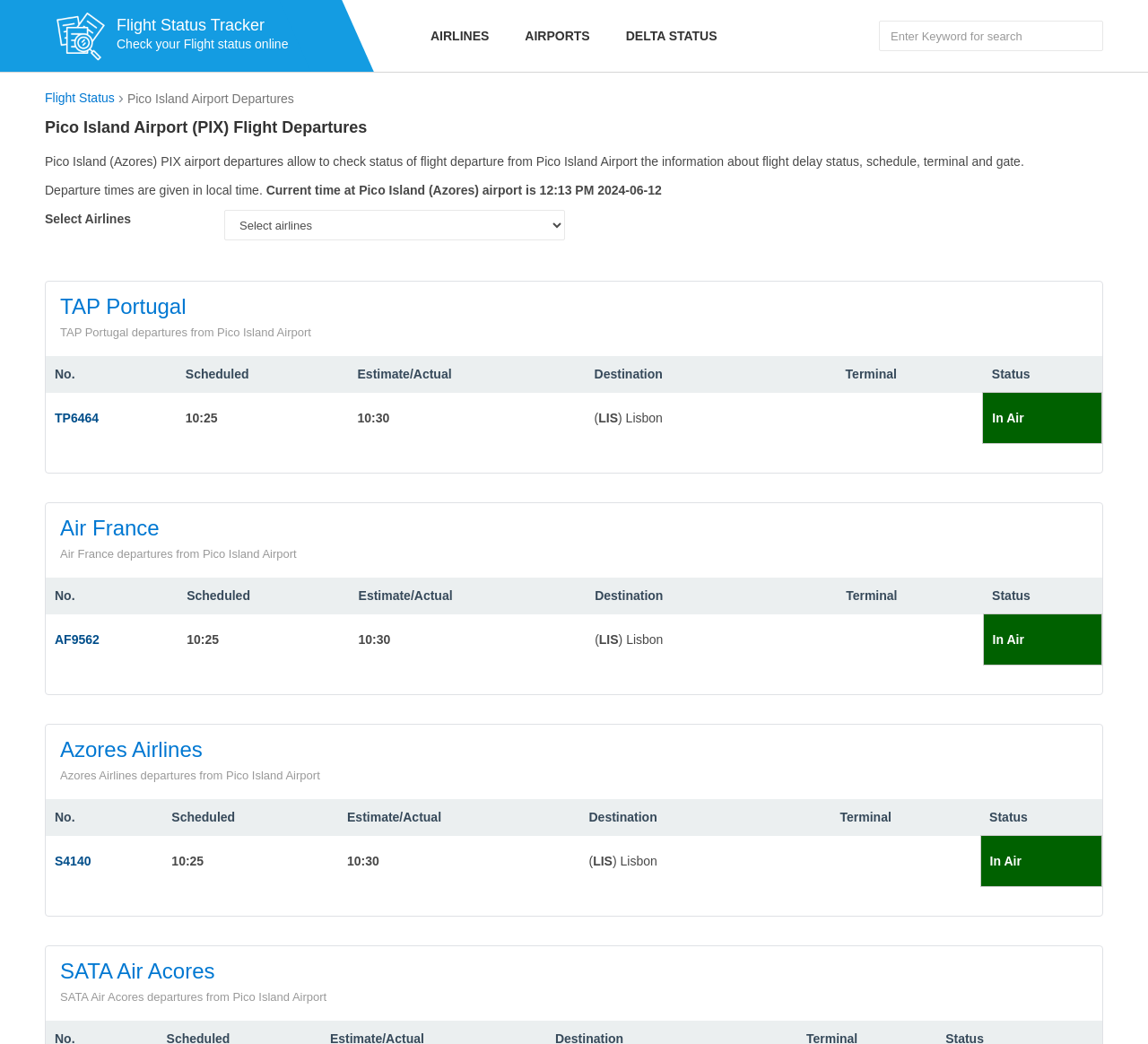Find the bounding box coordinates of the element to click in order to complete the given instruction: "Search for flights."

[0.766, 0.02, 0.961, 0.049]